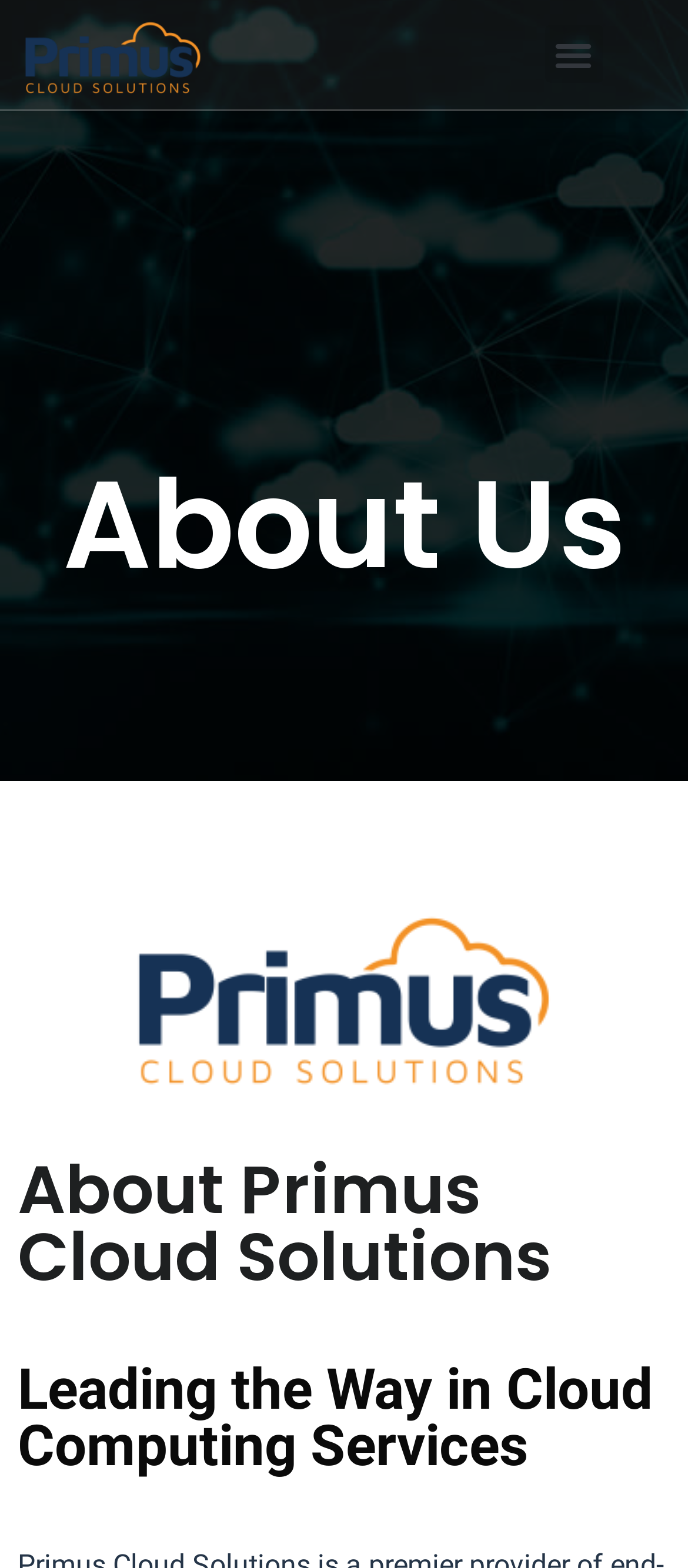Answer briefly with one word or phrase:
What is the purpose of the button on the top-right corner?

Menu Toggle